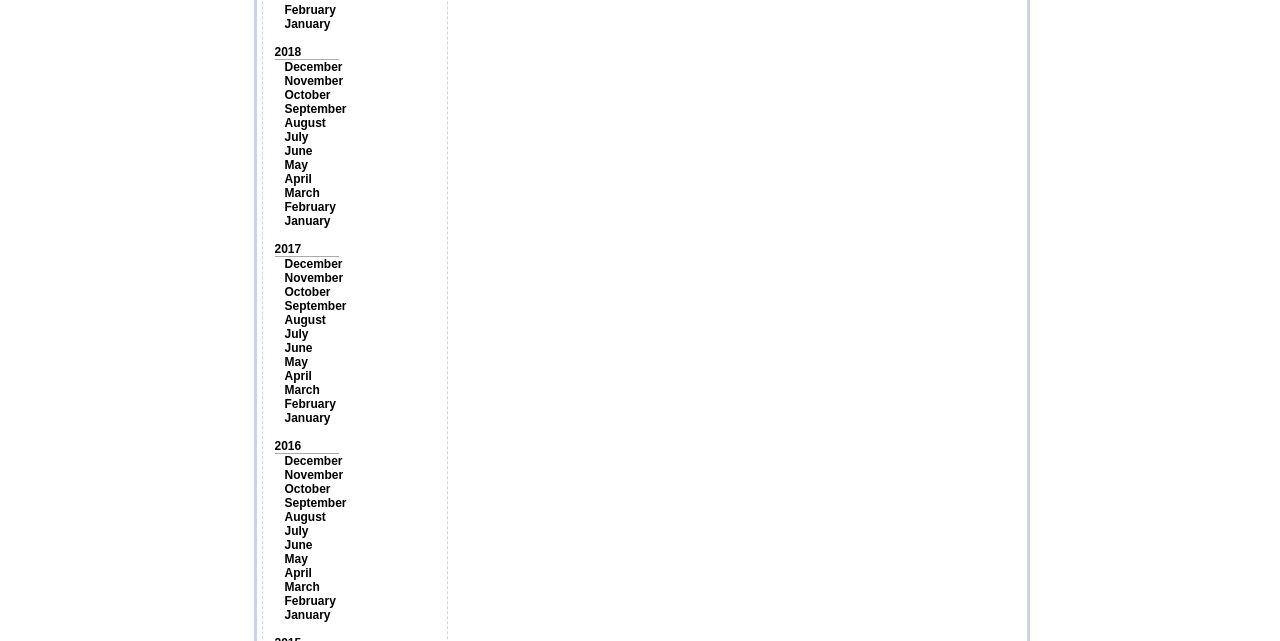What is the month listed below November 2016?
Look at the screenshot and respond with one word or a short phrase.

December